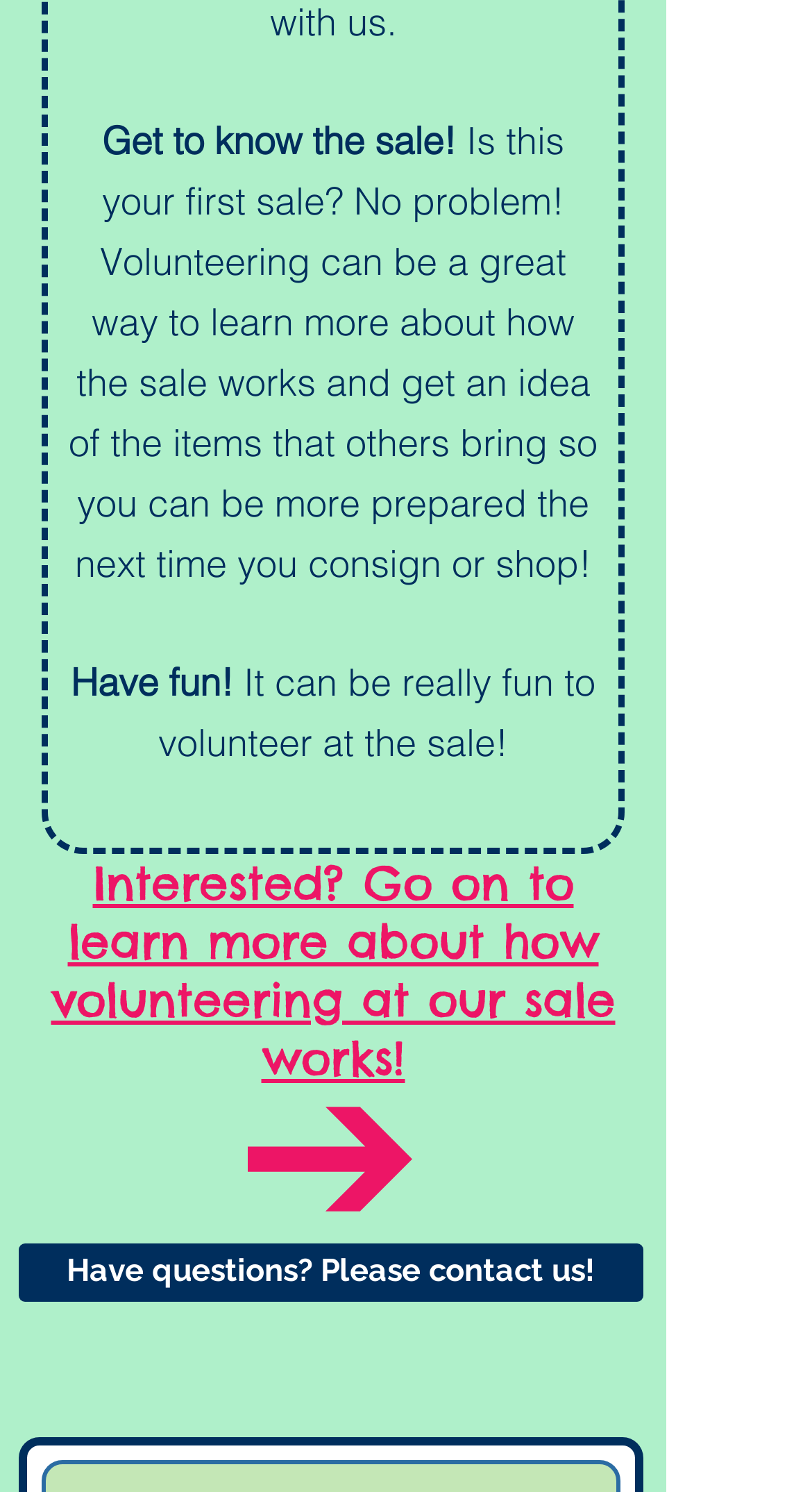Please provide a detailed answer to the question below based on the screenshot: 
What is the tone of the text 'Have fun!'?

The tone of the text 'Have fun!' is encouraging, as it is written in an enthusiastic and upbeat manner, suggesting that volunteering at the sale can be an enjoyable experience.